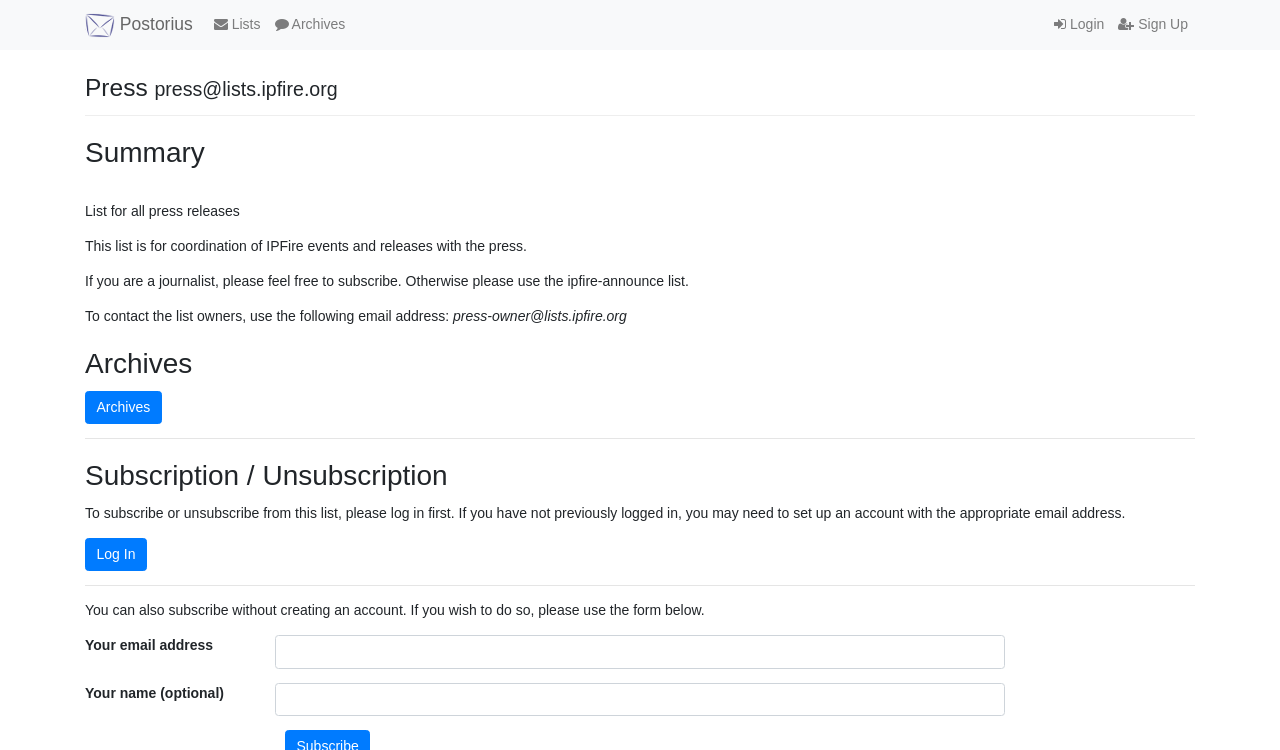Find the bounding box coordinates for the element that must be clicked to complete the instruction: "Click Mailman logo". The coordinates should be four float numbers between 0 and 1, indicated as [left, top, right, bottom].

[0.066, 0.018, 0.09, 0.051]